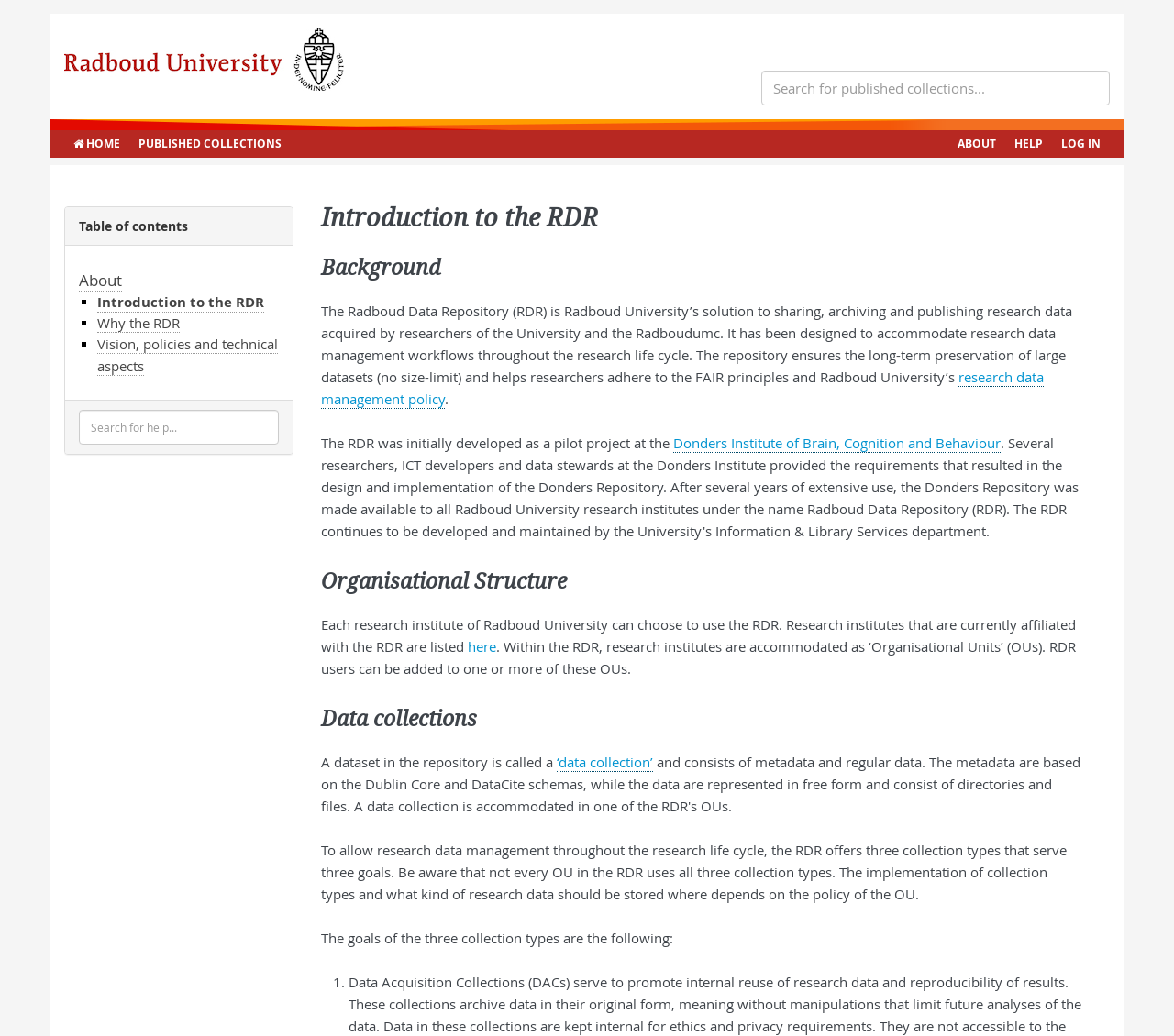What is the purpose of the RDR? Based on the screenshot, please respond with a single word or phrase.

Sharing, archiving and publishing research data